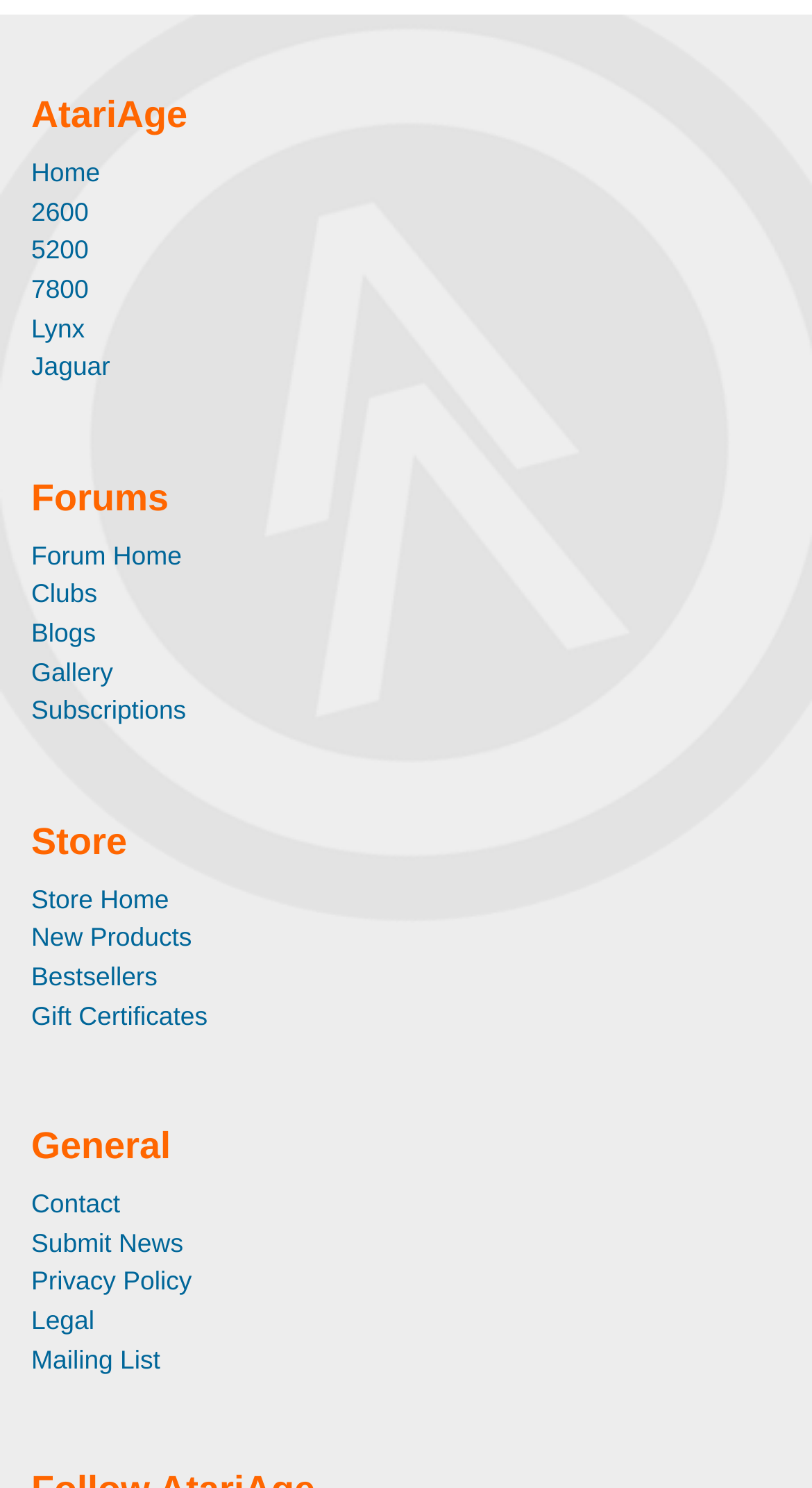Can you find the bounding box coordinates for the UI element given this description: "Matt Furey"? Provide the coordinates as four float numbers between 0 and 1: [left, top, right, bottom].

None